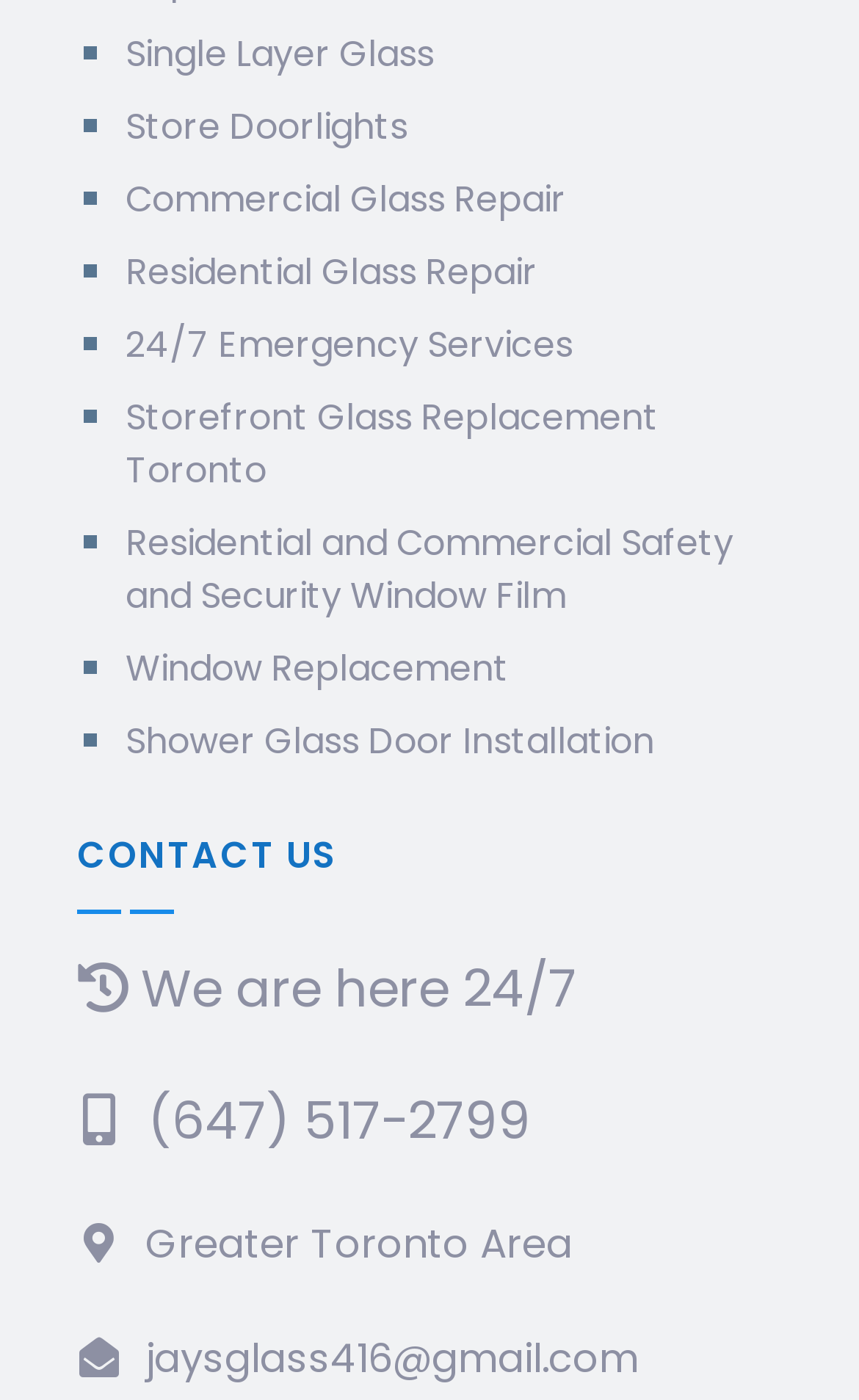Please find the bounding box coordinates of the element that needs to be clicked to perform the following instruction: "Click on Best Brick Paver Sealers for 2024 – 30 Years of Pro Experience". The bounding box coordinates should be four float numbers between 0 and 1, represented as [left, top, right, bottom].

None